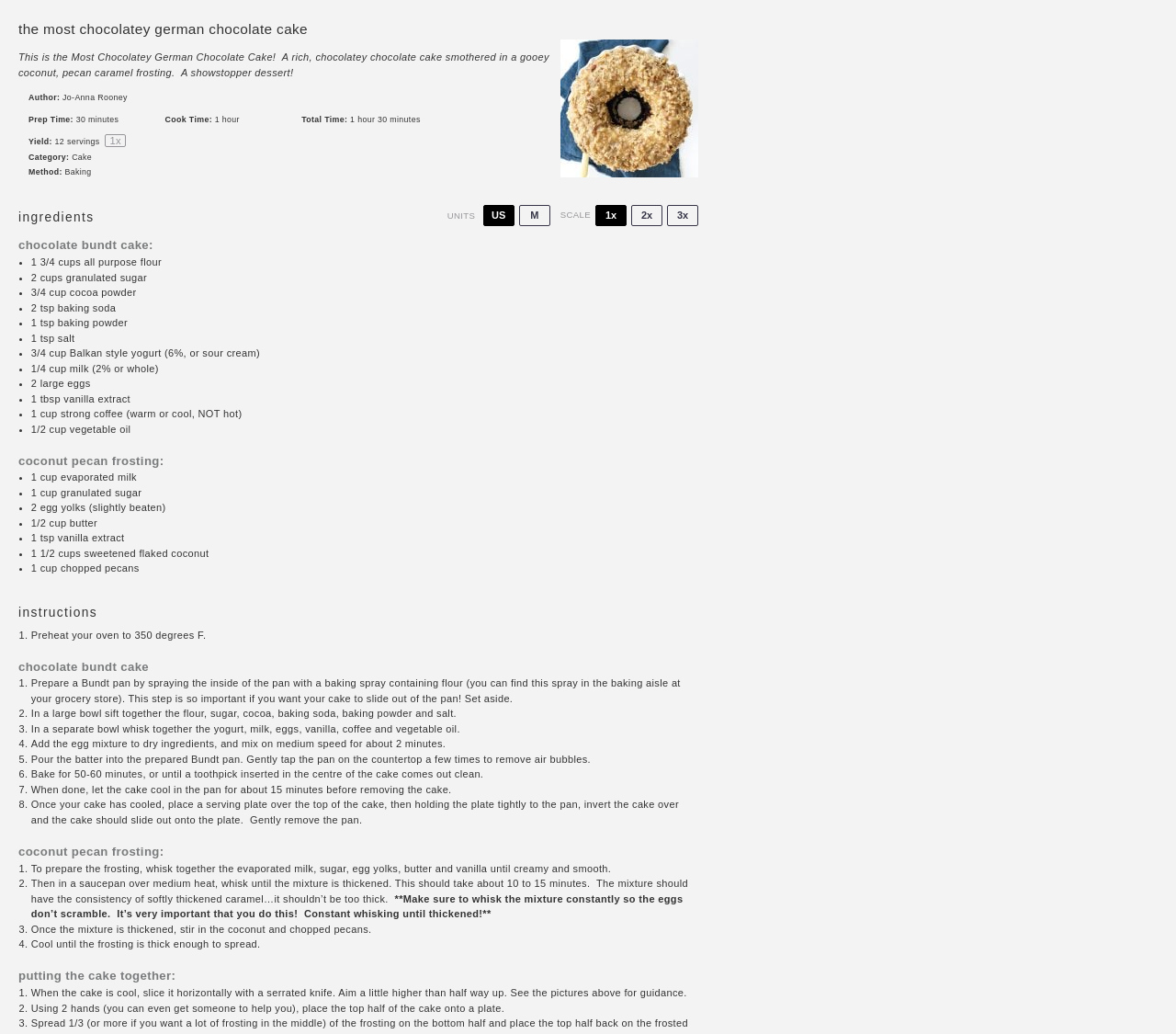Bounding box coordinates are to be given in the format (top-left x, top-left y, bottom-right x, bottom-right y). All values must be floating point numbers between 0 and 1. Provide the bounding box coordinate for the UI element described as: Jo-Anna Rooney

[0.053, 0.09, 0.108, 0.099]